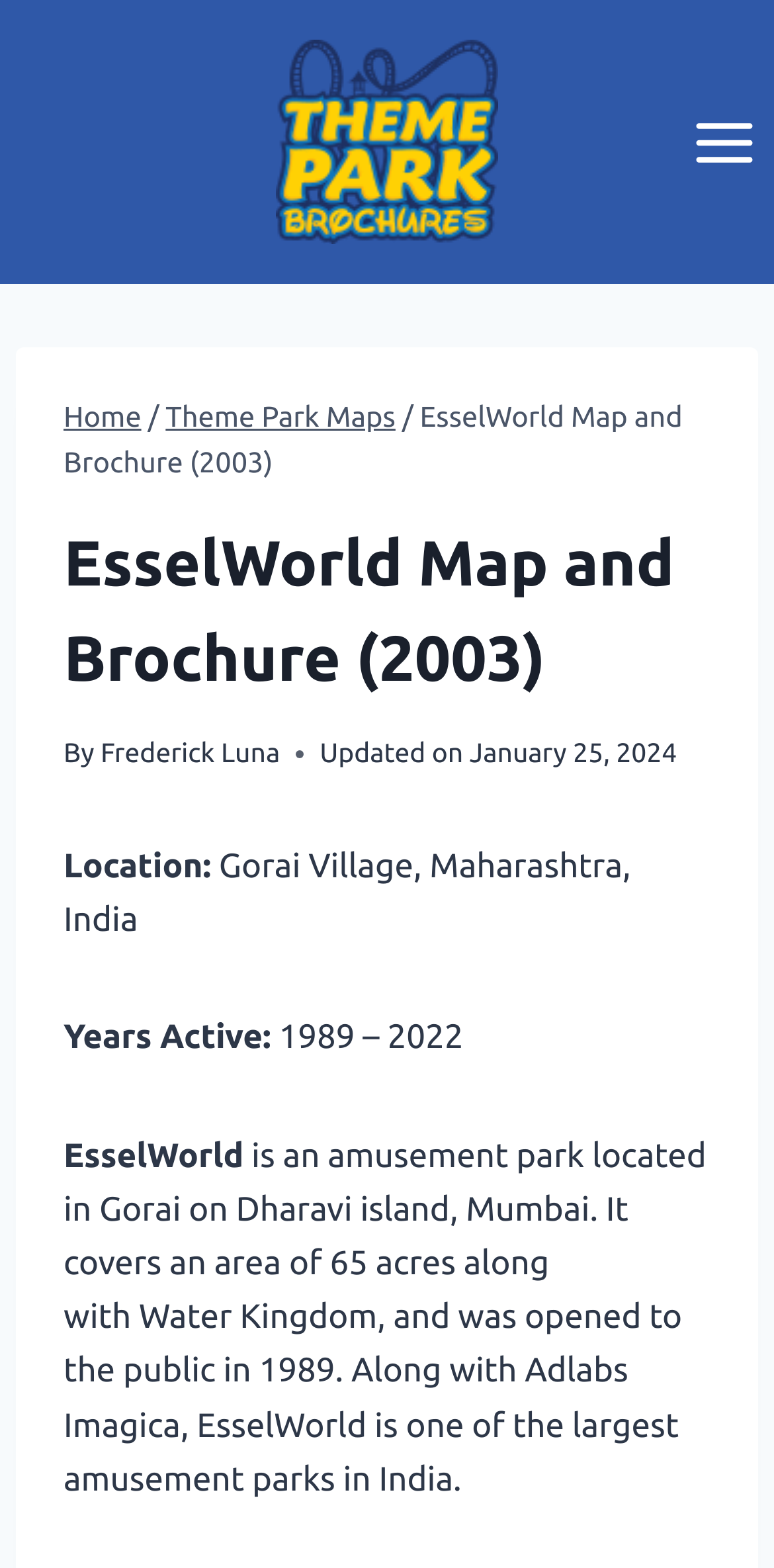What is the size of EsselWorld?
Based on the screenshot, provide your answer in one word or phrase.

65 acres